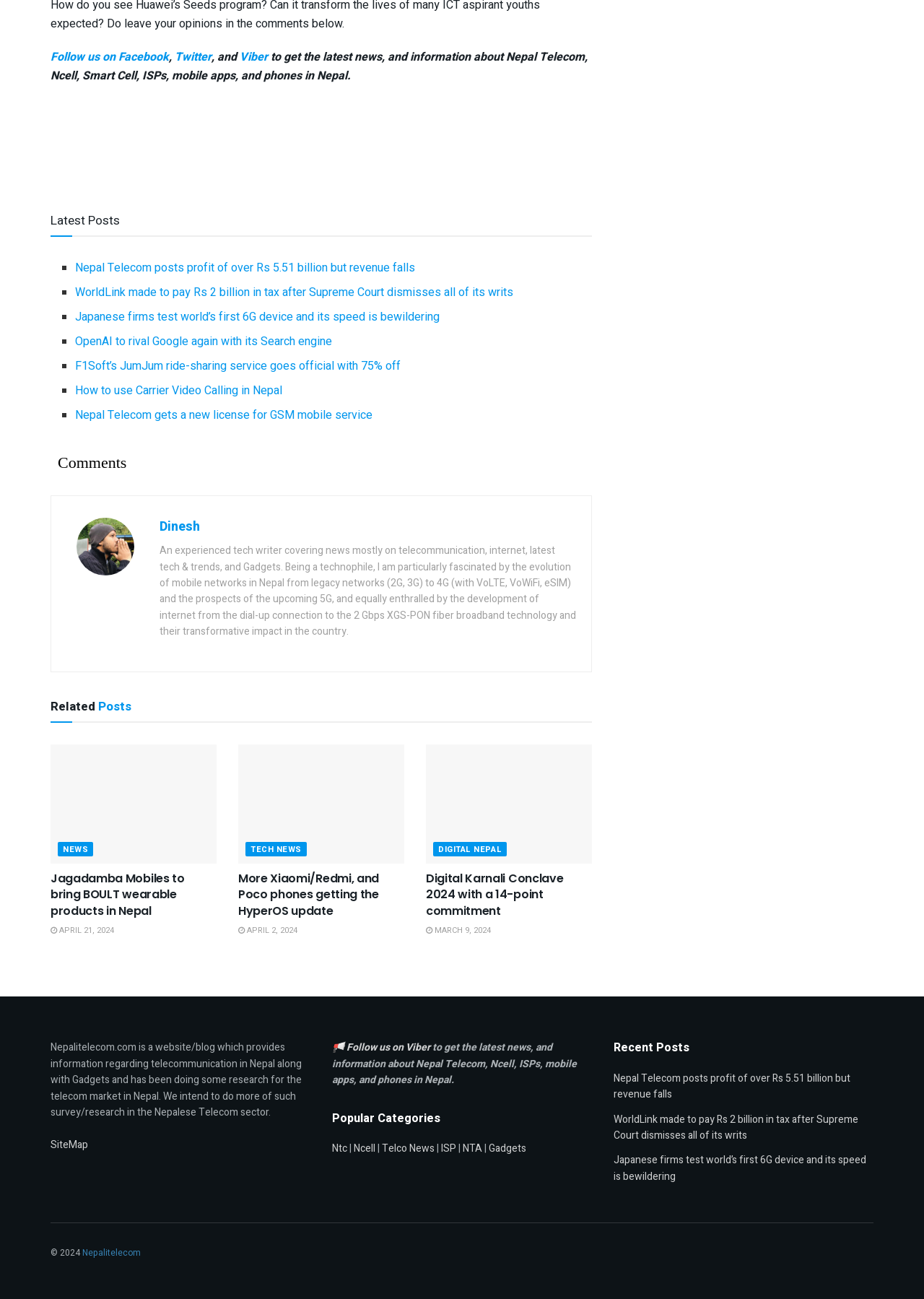Can you specify the bounding box coordinates for the region that should be clicked to fulfill this instruction: "Visit the site map".

[0.055, 0.875, 0.095, 0.887]